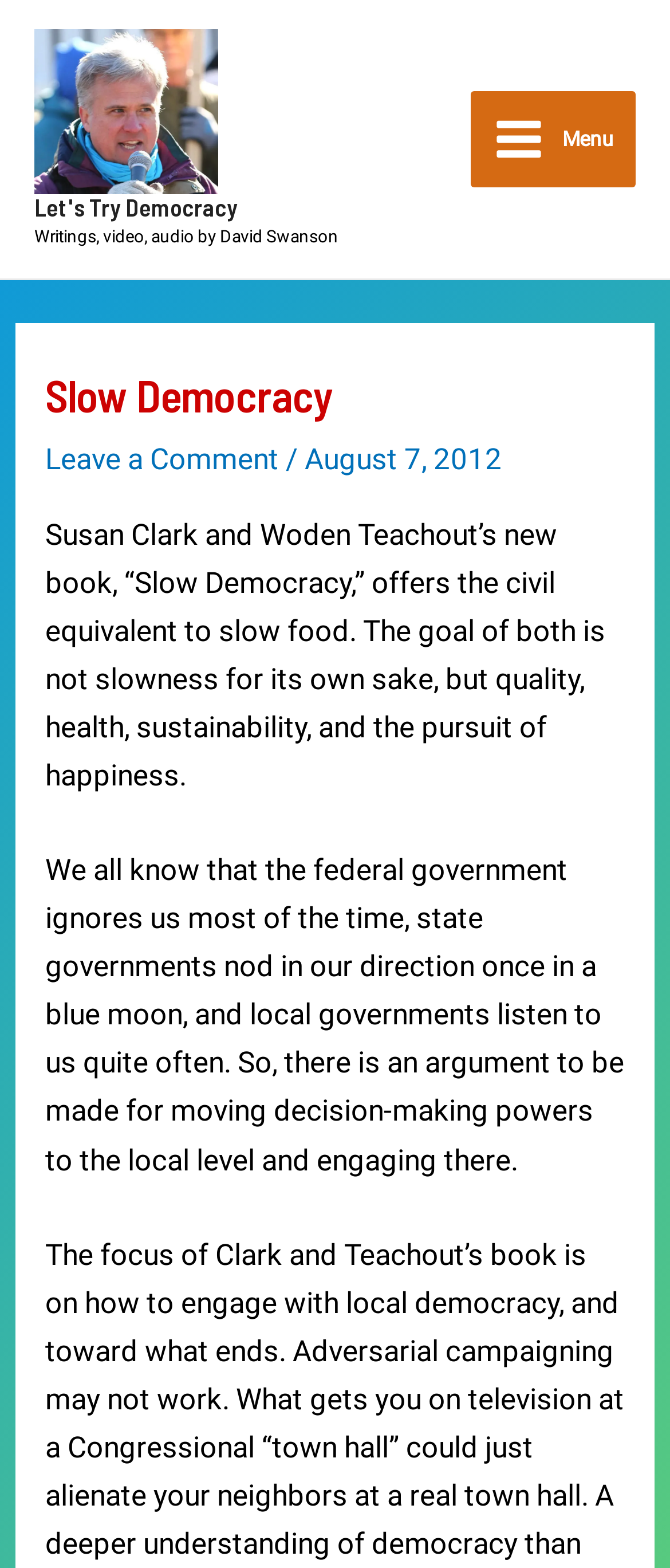What is the title of the book?
Please provide a comprehensive answer based on the details in the screenshot.

The title of the book is mentioned in the text 'Susan Clark and Woden Teachout’s new book, “Slow Democracy,” offers the civil equivalent to slow food.'